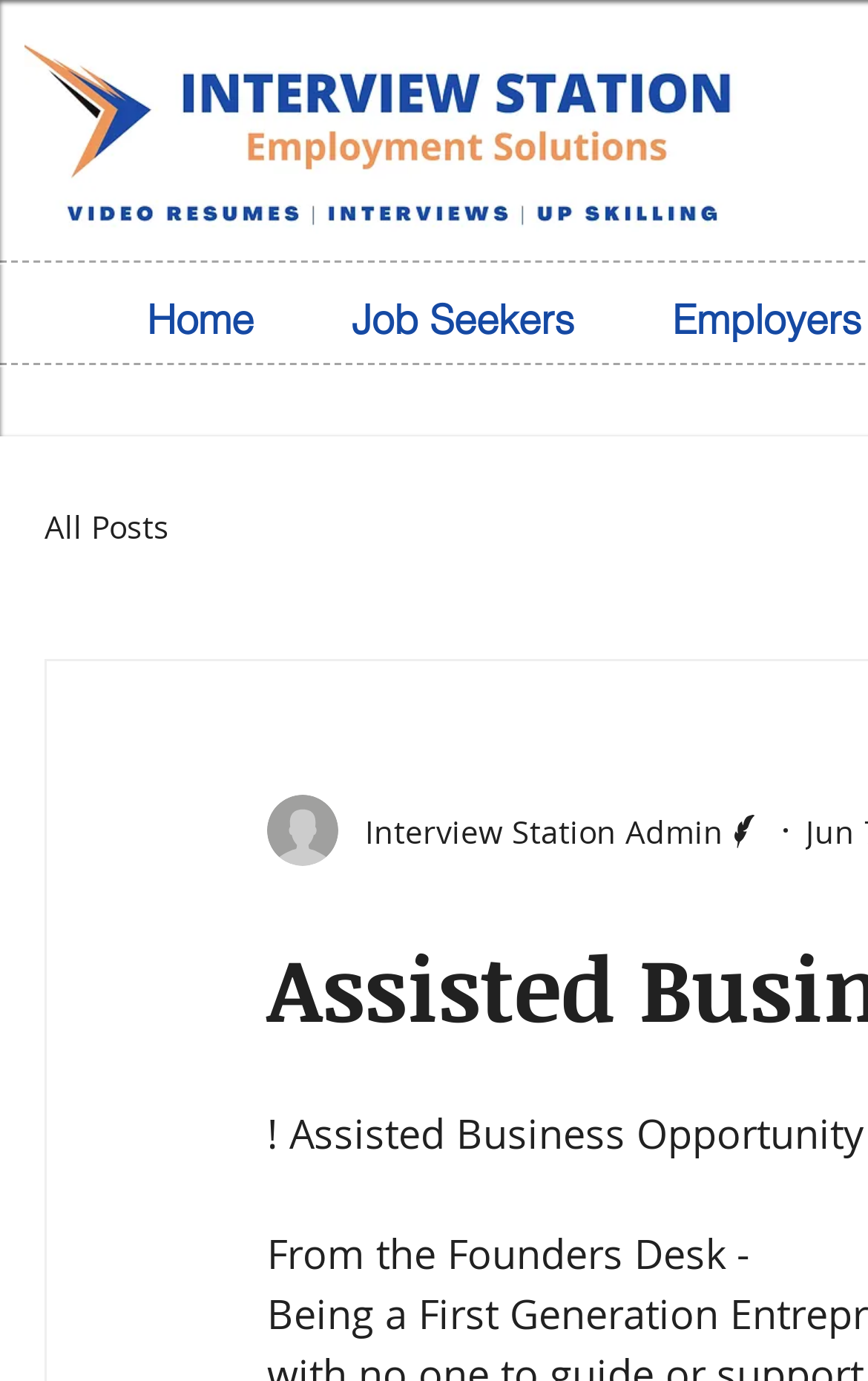What is the category of the link 'All Posts'?
Please answer the question with a single word or phrase, referencing the image.

Job Seekers